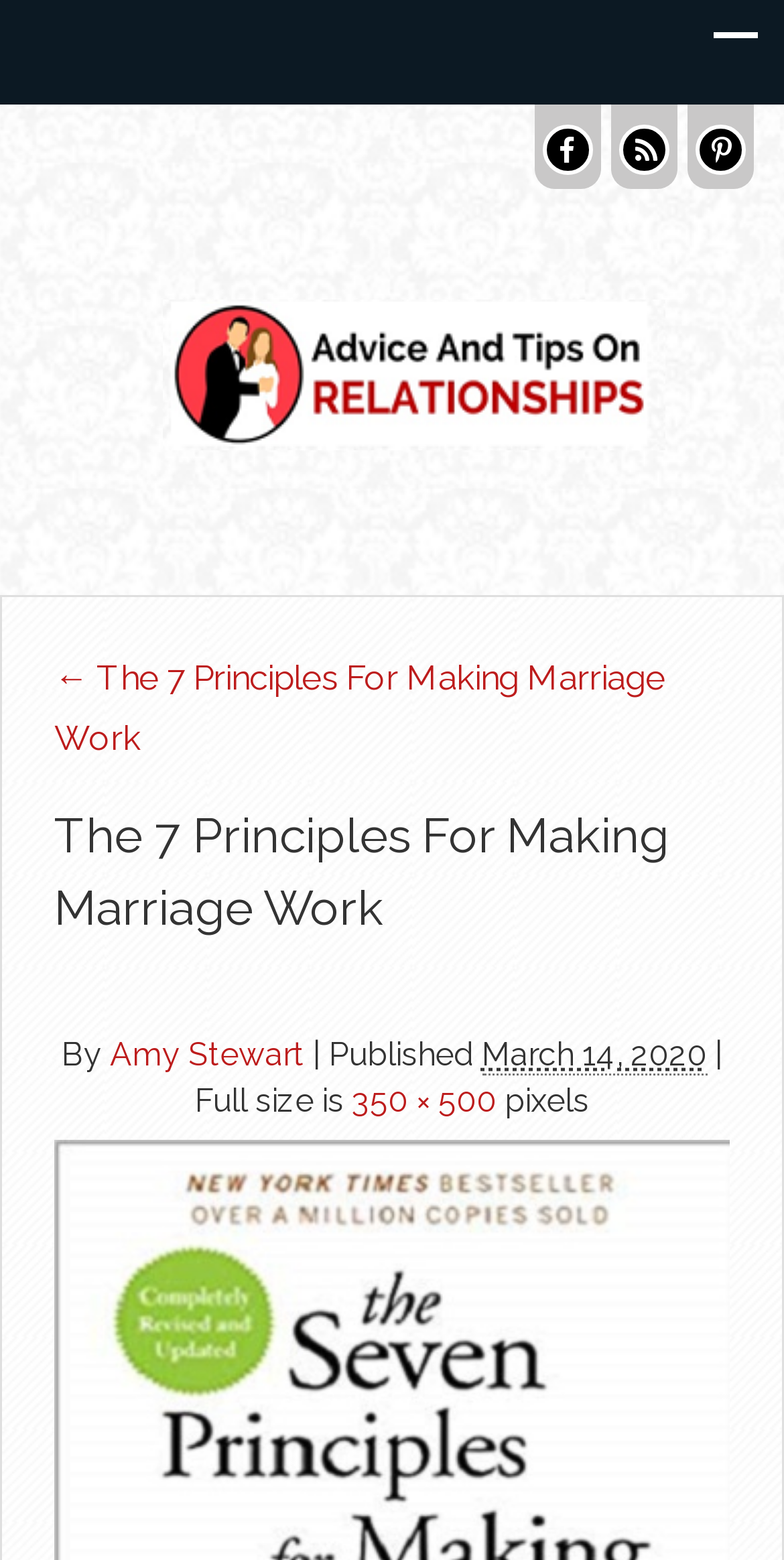Provide a one-word or brief phrase answer to the question:
What is the author's name?

Amy Stewart